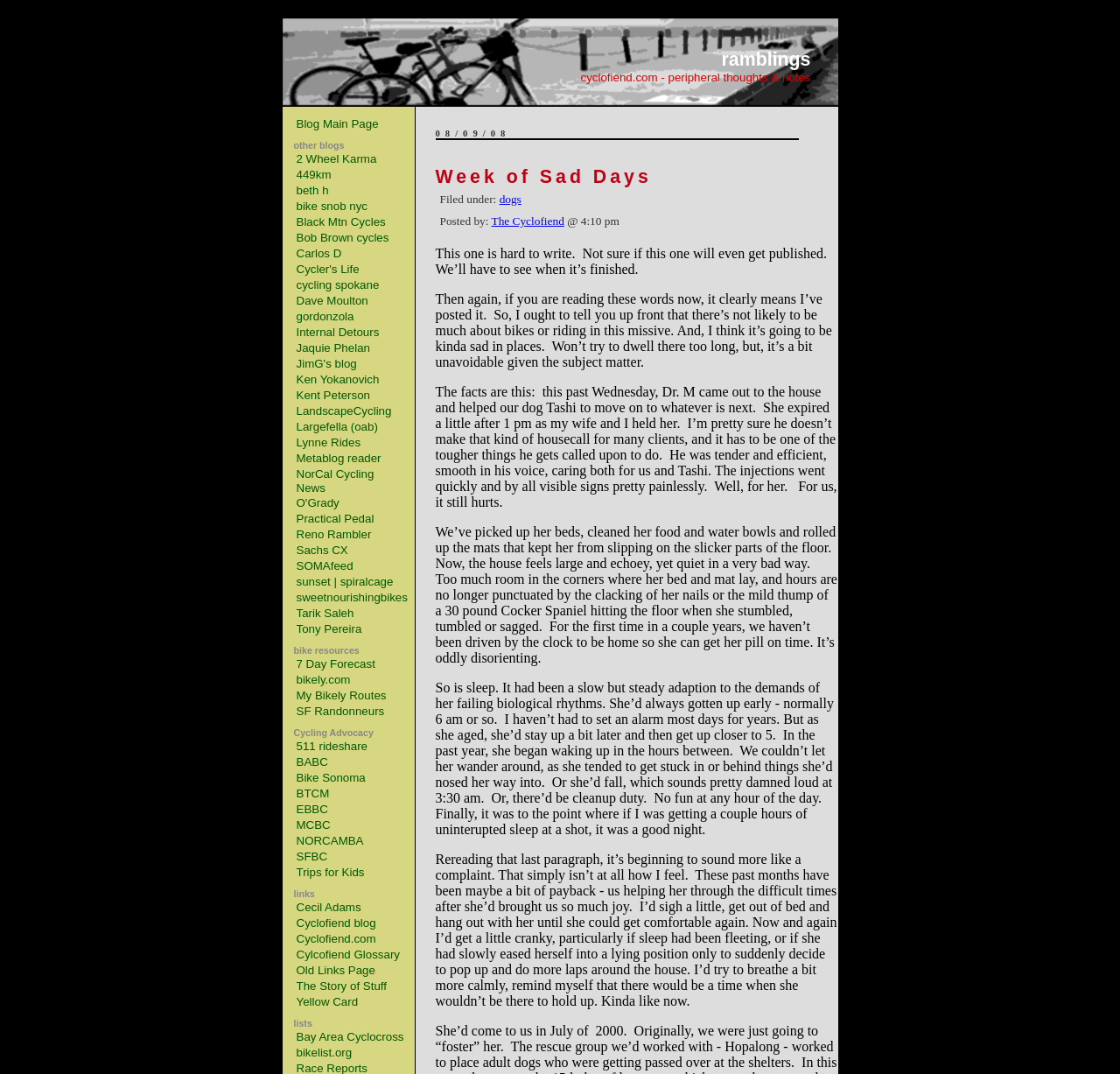Pinpoint the bounding box coordinates for the area that should be clicked to perform the following instruction: "visit Cyclofiend blog".

[0.264, 0.853, 0.336, 0.866]